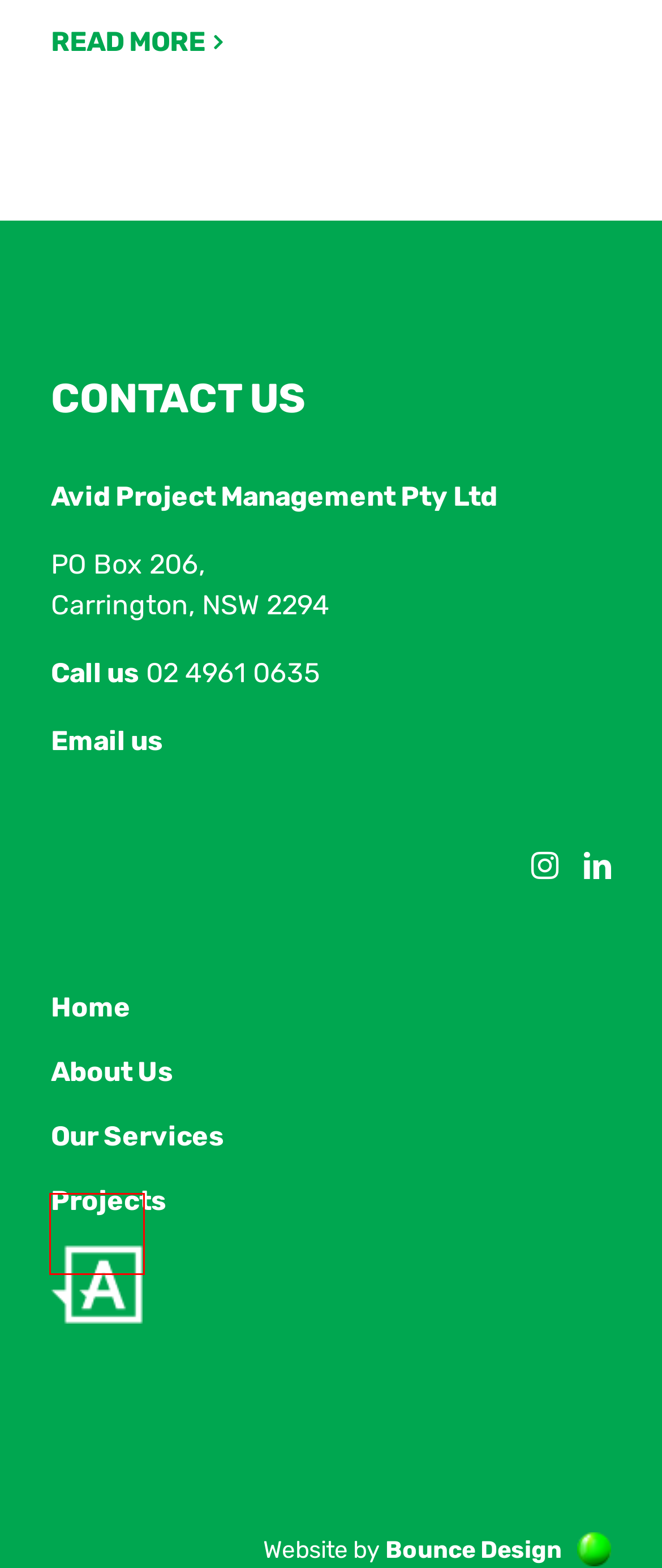You are given a screenshot of a webpage with a red bounding box around an element. Choose the most fitting webpage description for the page that appears after clicking the element within the red bounding box. Here are the candidates:
A. 6 Everett Street, Carrington - AVIDPM
B. Contact Us - AVIDPM
C. Meet our team - AVIDPM
D. Bounce Graphic Design Newcastle
E. Projects - AVIDPM
F. Our Services - AVIDPM
G. Commercial Archives - AVIDPM
H. AvidPM Newcastle - Project And Development Management

B